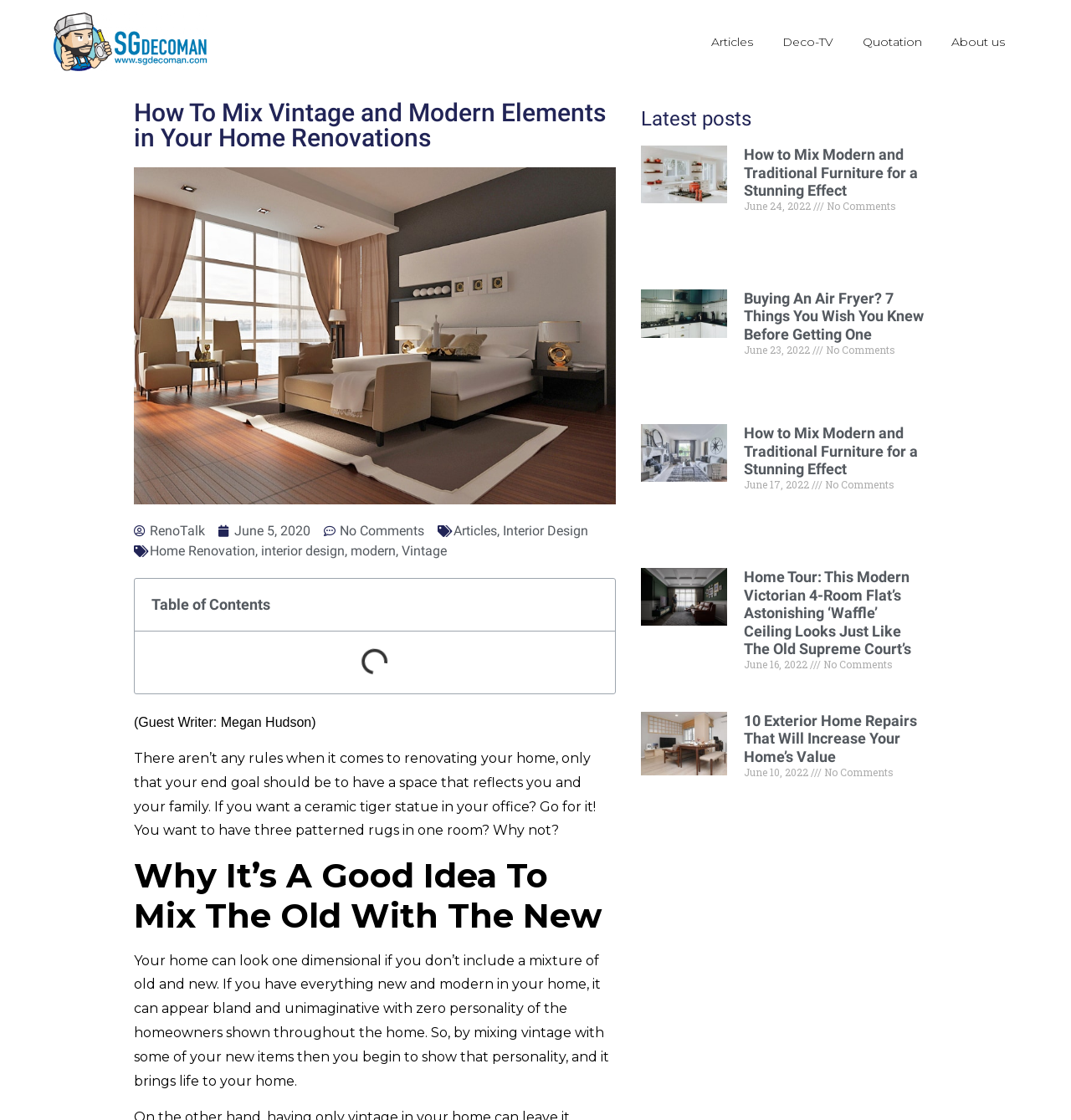Create a detailed description of the webpage's content and layout.

This webpage is about home renovations, specifically mixing vintage and modern elements. The title "How To Mix Vintage and Modern Elements in Your Home Renovations" is prominently displayed at the top of the page. Below the title, there is a section with links to other articles, including "RenoTalk", "Articles", "Deco-TV", "Quotation", and "About us".

The main content of the page is divided into sections. The first section has a heading "Table of Contents" and a brief introduction to the article, written by a guest writer, Megan Hudson. The introduction explains that there are no rules in home renovations, and that mixing vintage and modern elements can add personality to a space.

The next section has a heading "Why It’s A Good Idea To Mix The Old With The New" and discusses the benefits of combining old and new items in home decor. This section is followed by the main article, which provides tips and ideas for mixing vintage and modern elements in home renovations.

On the right side of the page, there is a section with links to latest posts, including articles with titles such as "How to Mix Modern and Traditional Furniture for a Stunning Effect", "Buying An Air Fryer? 7 Things You Wish You Knew Before Getting One", and "Home Tour: This Modern Victorian 4-Room Flat’s Astonishing ‘Waffle’ Ceiling Looks Just Like The Old Supreme Court’s". Each article has a brief summary and a link to read more.

Overall, the webpage is well-organized and easy to navigate, with clear headings and concise summaries of each article. The content is focused on home renovations and decor, with a emphasis on mixing vintage and modern elements.